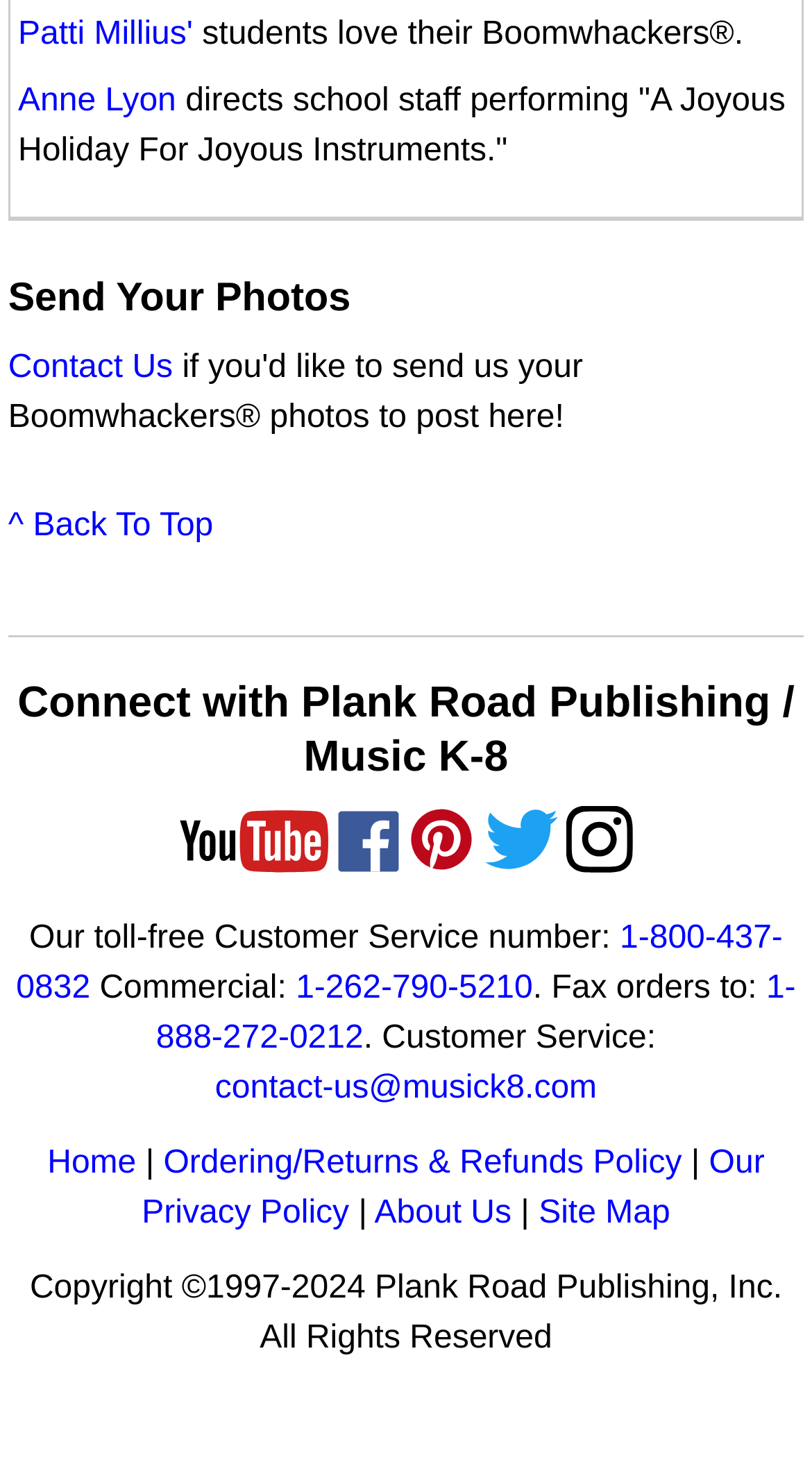What is the toll-free Customer Service number?
Respond to the question with a single word or phrase according to the image.

1-800-437-0832